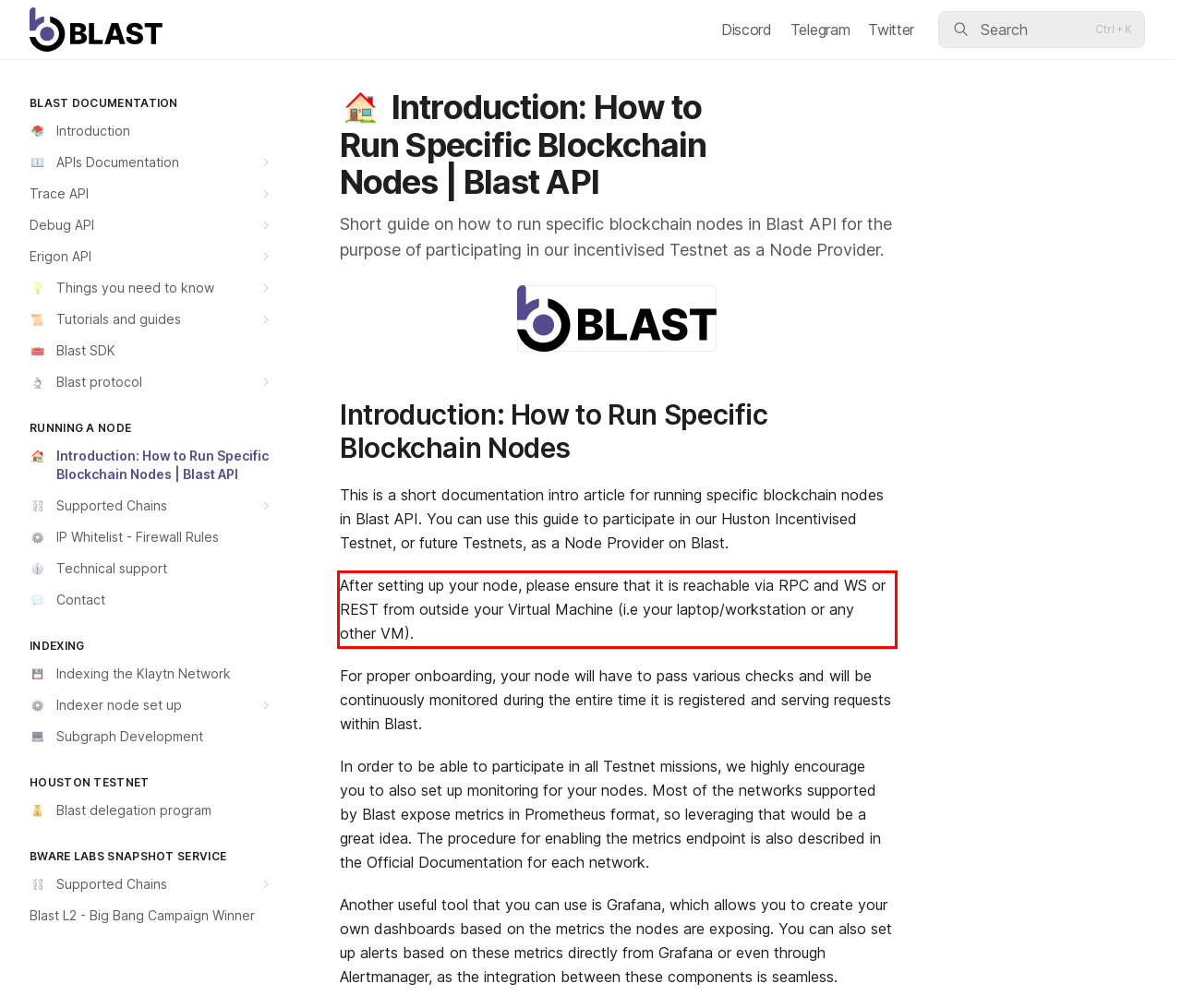Observe the screenshot of the webpage, locate the red bounding box, and extract the text content within it.

After setting up your node, please ensure that it is reachable via RPC and WS or REST from outside your Virtual Machine (i.e your laptop/workstation or any other VM).